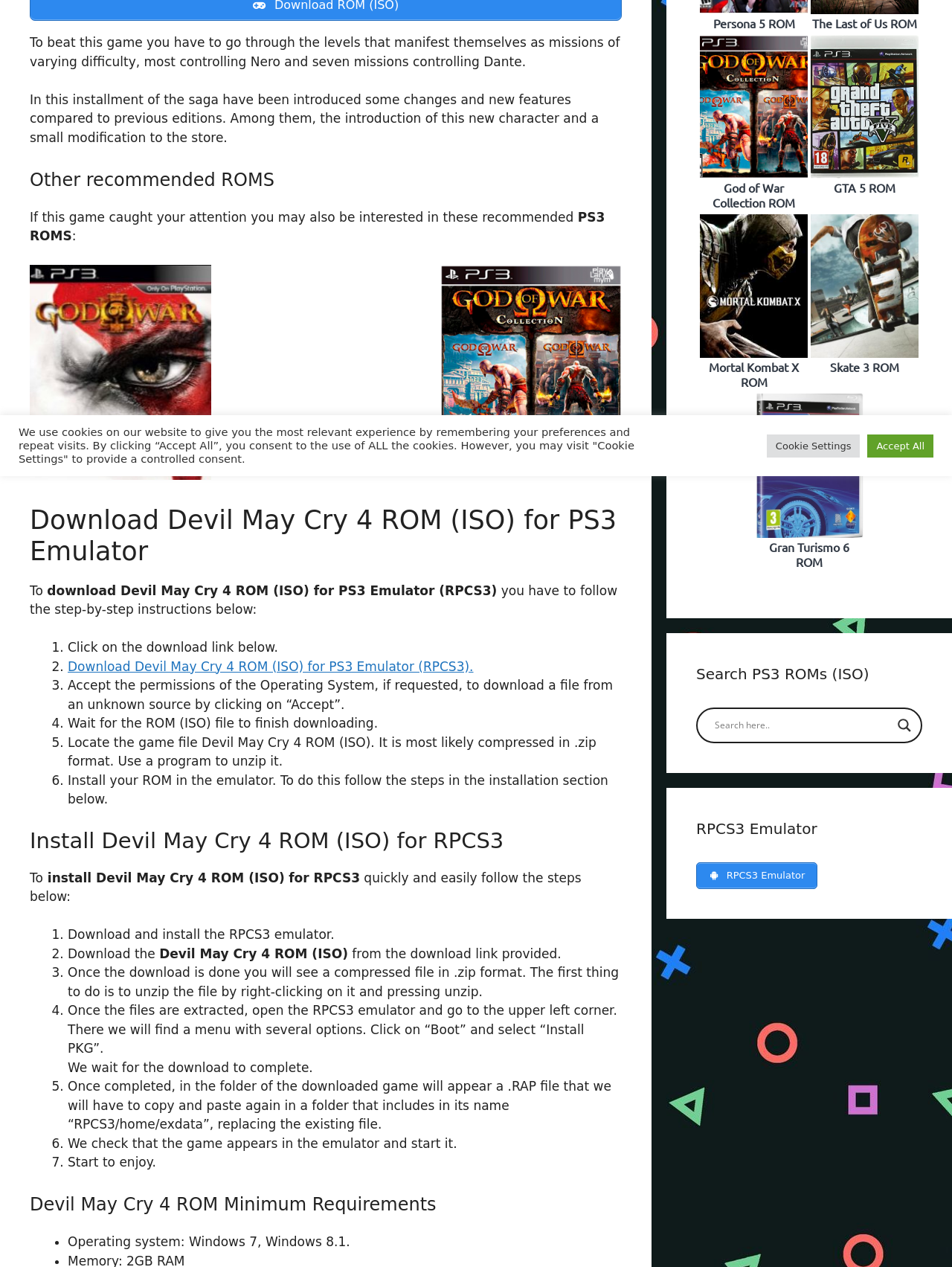Predict the bounding box for the UI component with the following description: "aria-label="Search input" name="phrase" placeholder="Search here.."".

[0.751, 0.564, 0.935, 0.581]